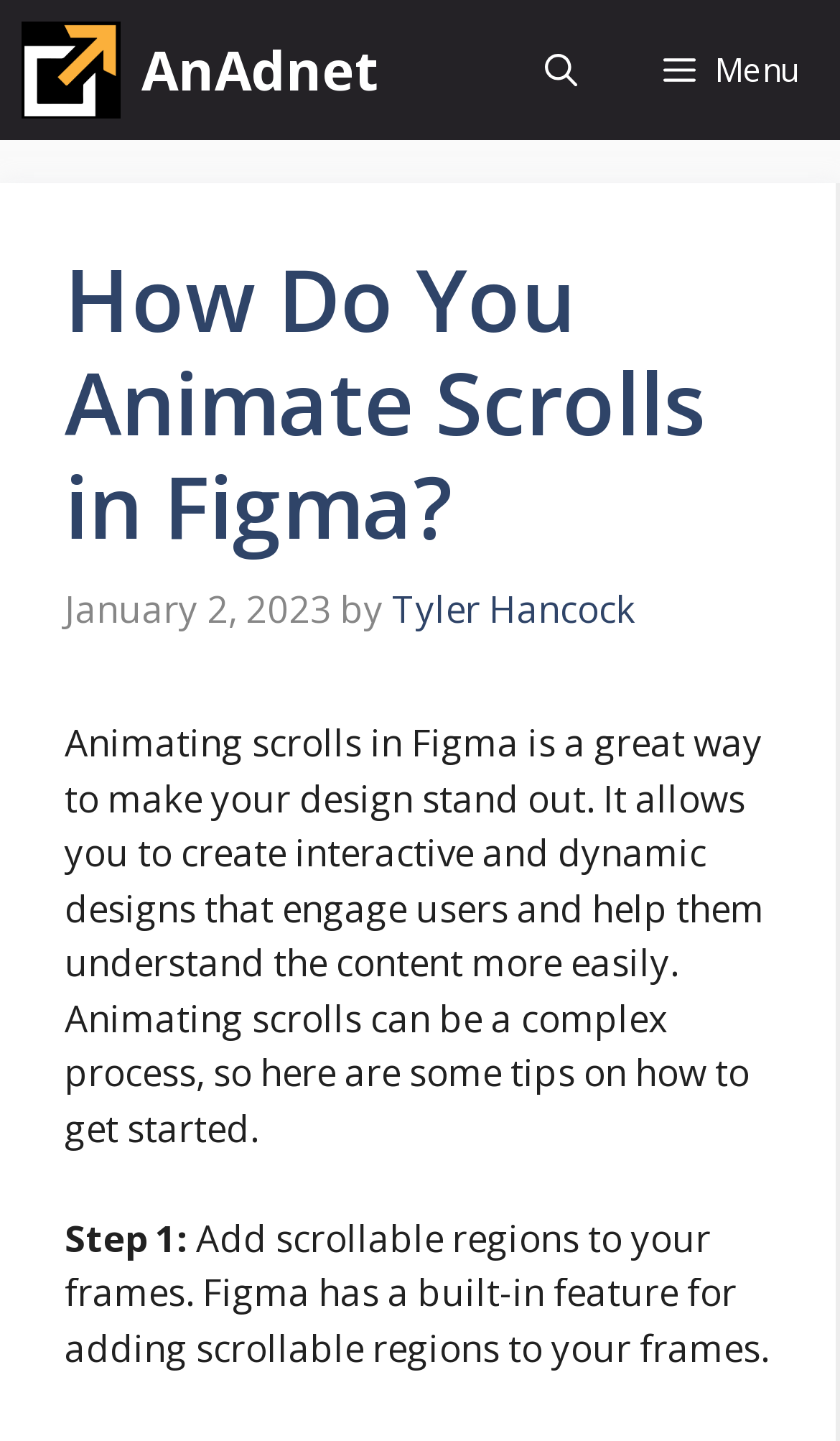What is the name of the website?
Based on the screenshot, provide a one-word or short-phrase response.

AnAdnet